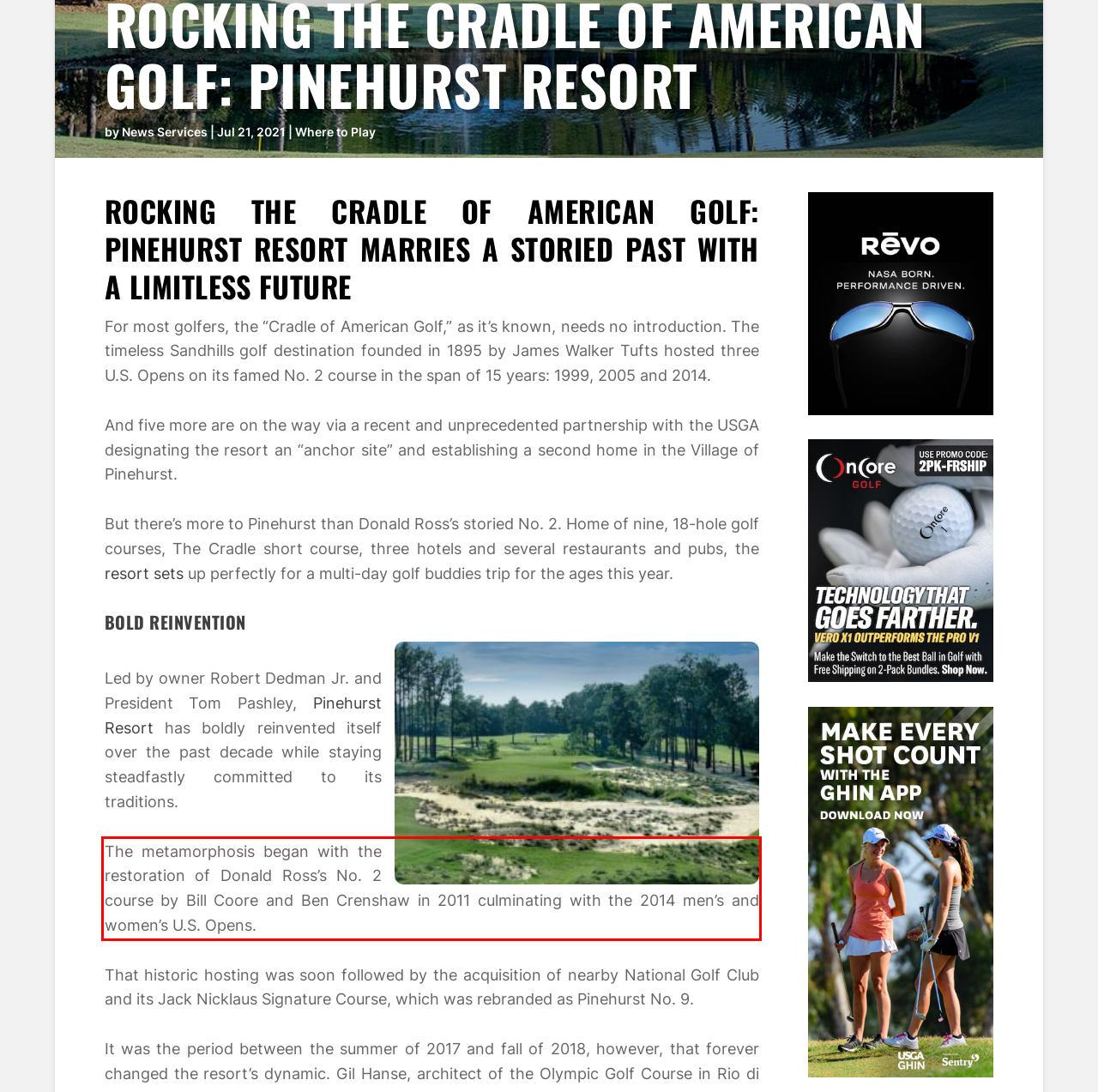Within the screenshot of a webpage, identify the red bounding box and perform OCR to capture the text content it contains.

The metamorphosis began with the restoration of Donald Ross’s No. 2 course by Bill Coore and Ben Crenshaw in 2011 culminating with the 2014 men’s and women’s U.S. Opens.